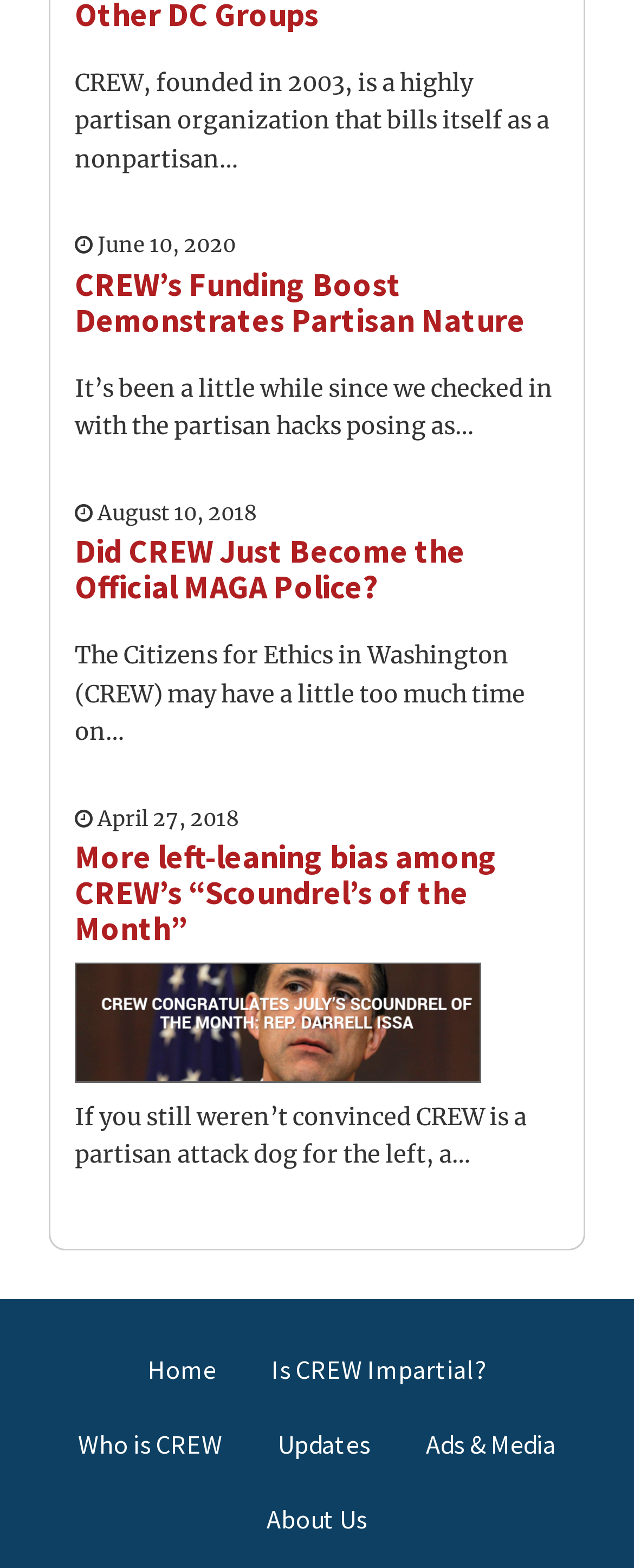What is the topic of the article 'Did CREW Just Become the Official MAGA Police?'?
Using the image, give a concise answer in the form of a single word or short phrase.

CREW and MAGA